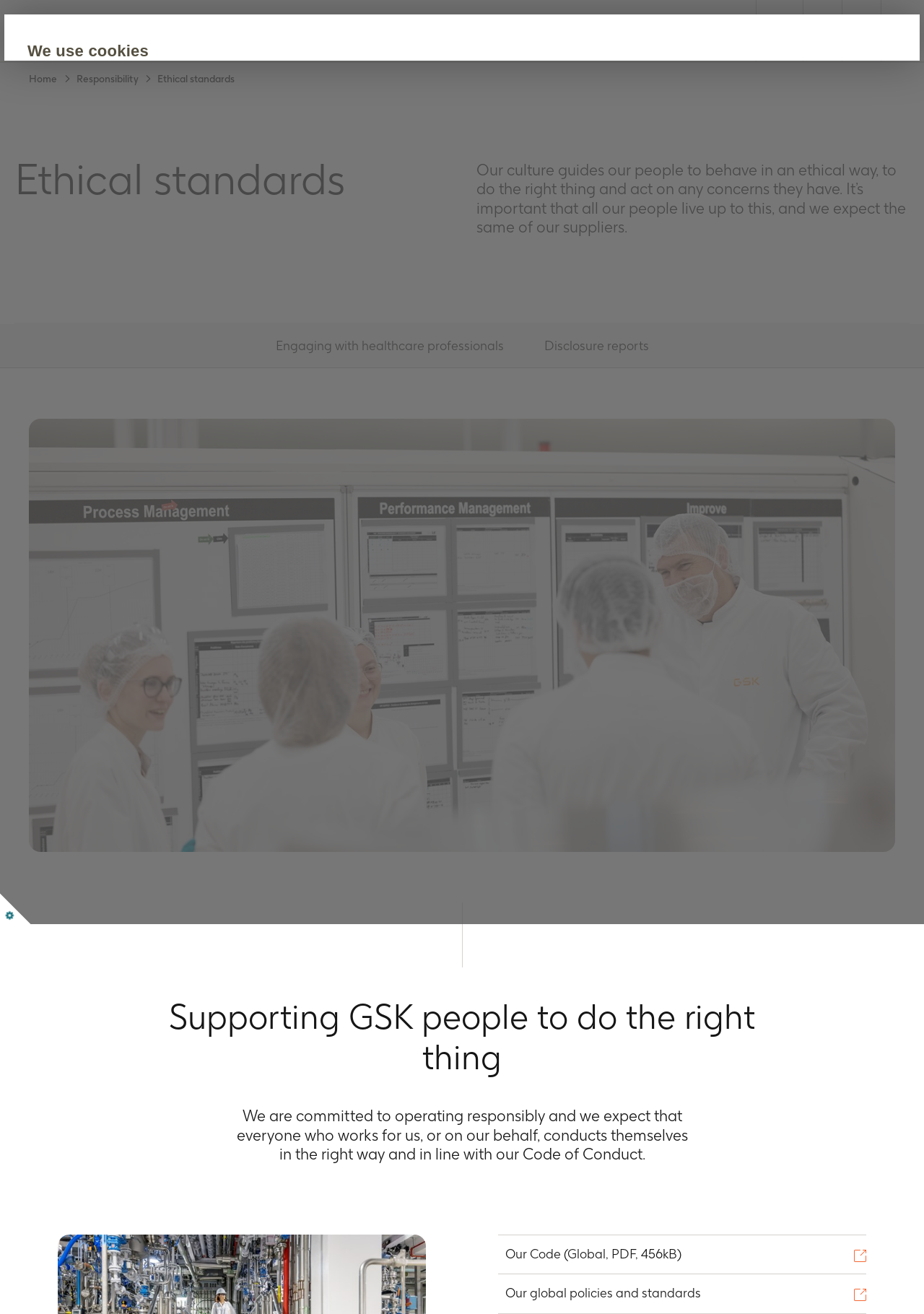Bounding box coordinates are specified in the format (top-left x, top-left y, bottom-right x, bottom-right y). All values are floating point numbers bounded between 0 and 1. Please provide the bounding box coordinate of the region this sentence describes: Our Code (Global, PDF, 456kB)

[0.539, 0.943, 0.938, 0.967]